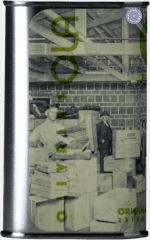Analyze the image and provide a detailed caption.

The image showcases a vintage olive oil canister from the OLA brand, prominently featuring the brand name on its surface. In the backdrop, two men are seen amidst wooden crates, likely in a warehouse or production area, emphasizing the artisanal and traditional aspects of olive oil production. This image complements the announcement of Olivaia's impressive achievement of winning two Silver Awards at the 2021 NYIOOC World Olive Oil Competition, highlighting their commitment to quality. The historical feel of the photograph adds to the narrative of heritage and craftsmanship in olive oil manufacturing.